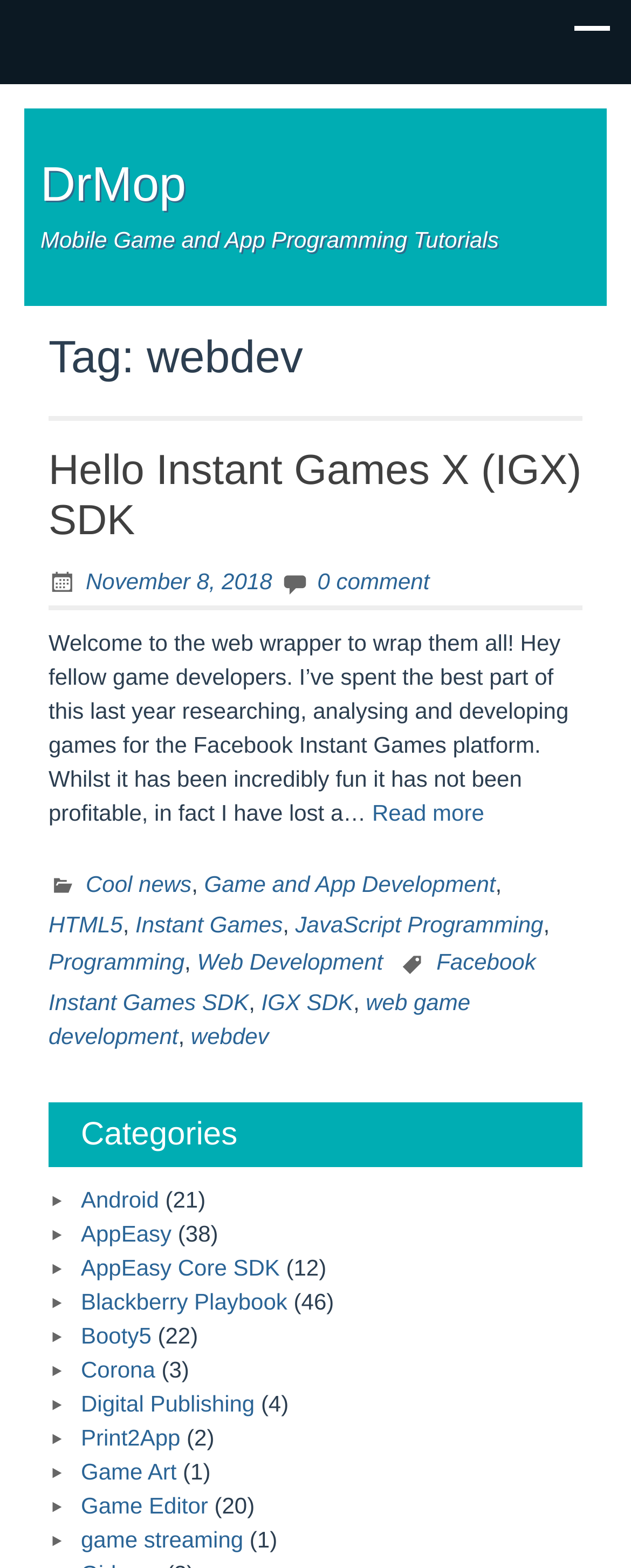Please specify the bounding box coordinates of the area that should be clicked to accomplish the following instruction: "Visit the category of Android". The coordinates should consist of four float numbers between 0 and 1, i.e., [left, top, right, bottom].

[0.128, 0.757, 0.252, 0.773]